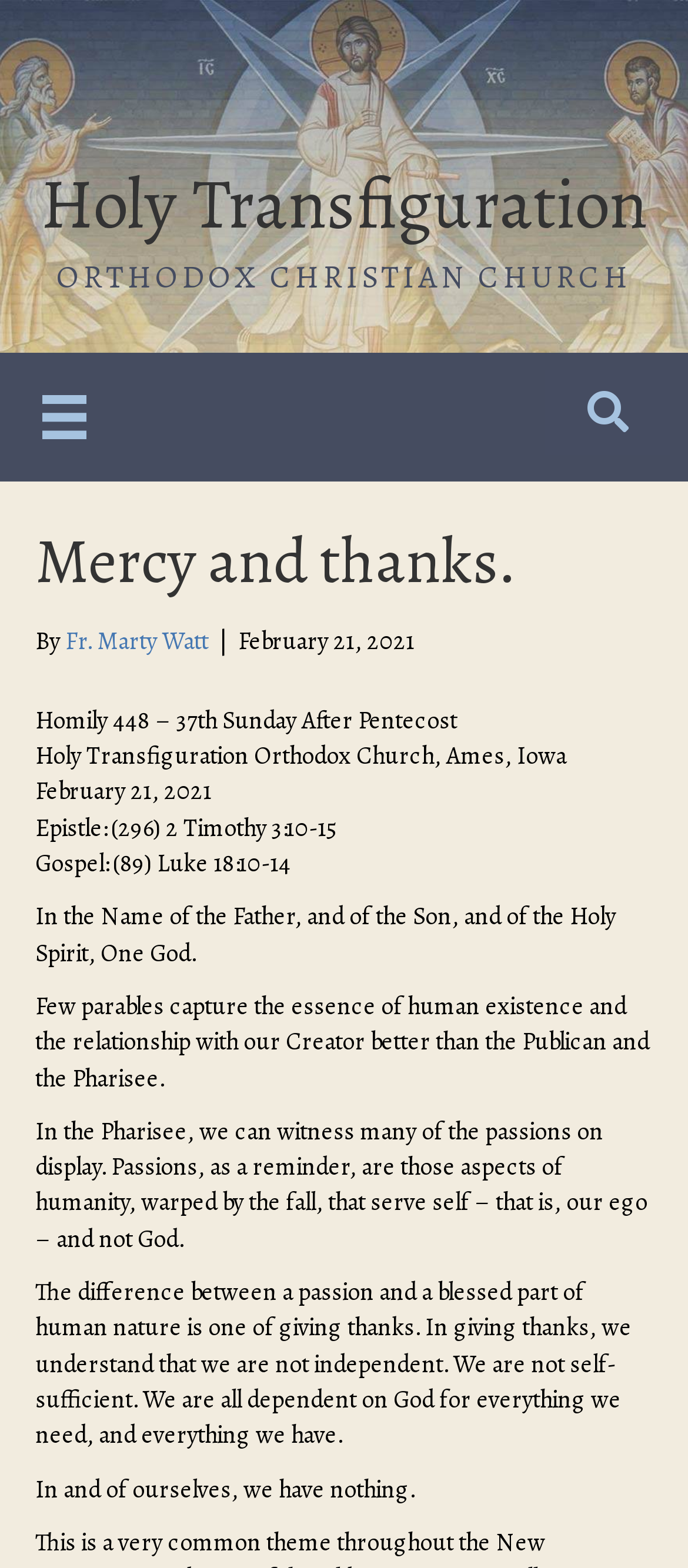What is the date of the homily?
Please provide a single word or phrase as the answer based on the screenshot.

February 21, 2021